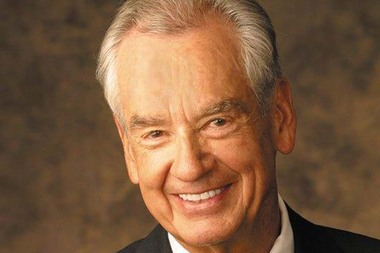Who is the renowned motivational speaker mentioned in the article?
Refer to the image and provide a one-word or short phrase answer.

Zig Ziglar